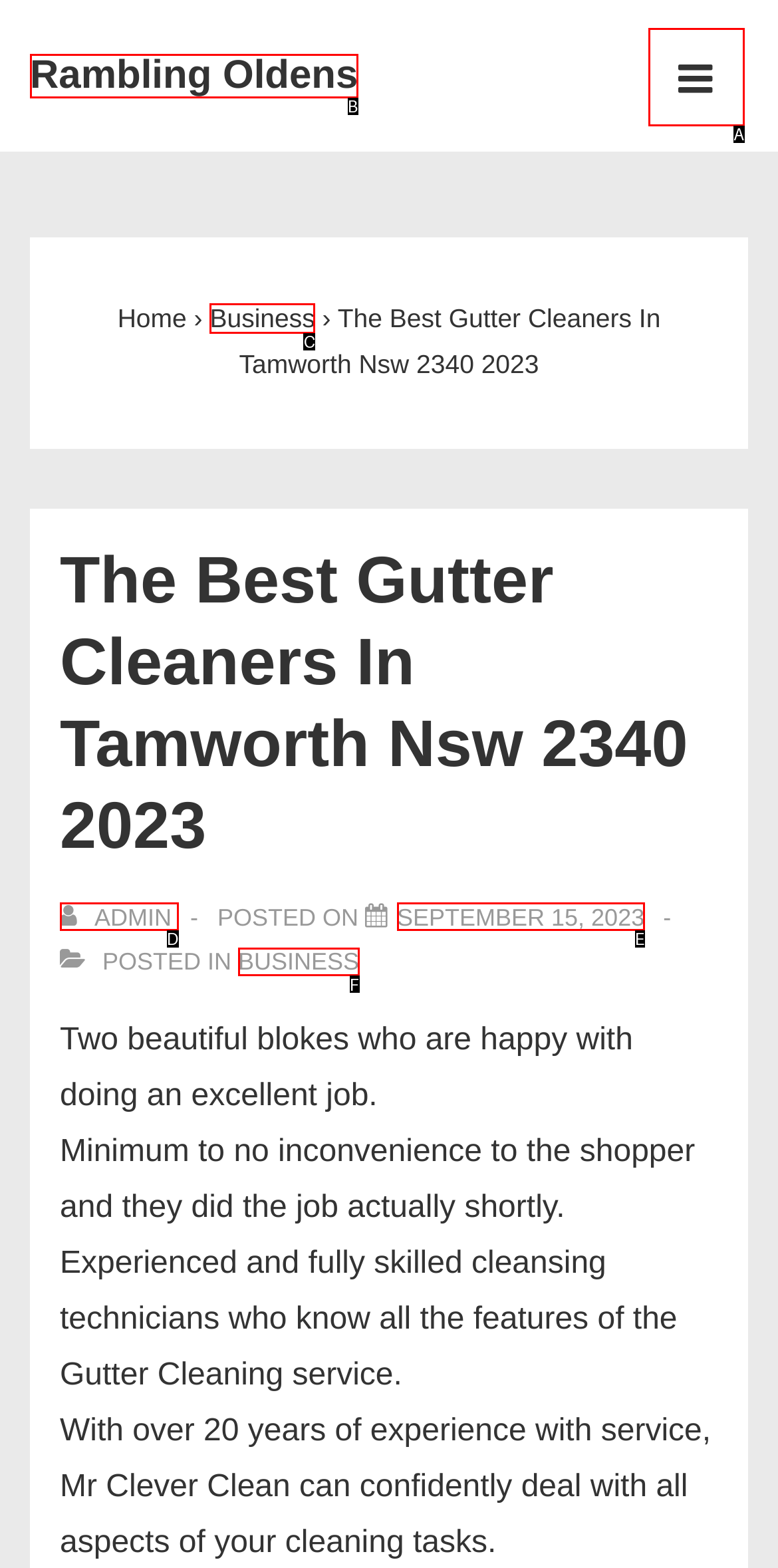Please determine which option aligns with the description: stress buster. Respond with the option’s letter directly from the available choices.

None